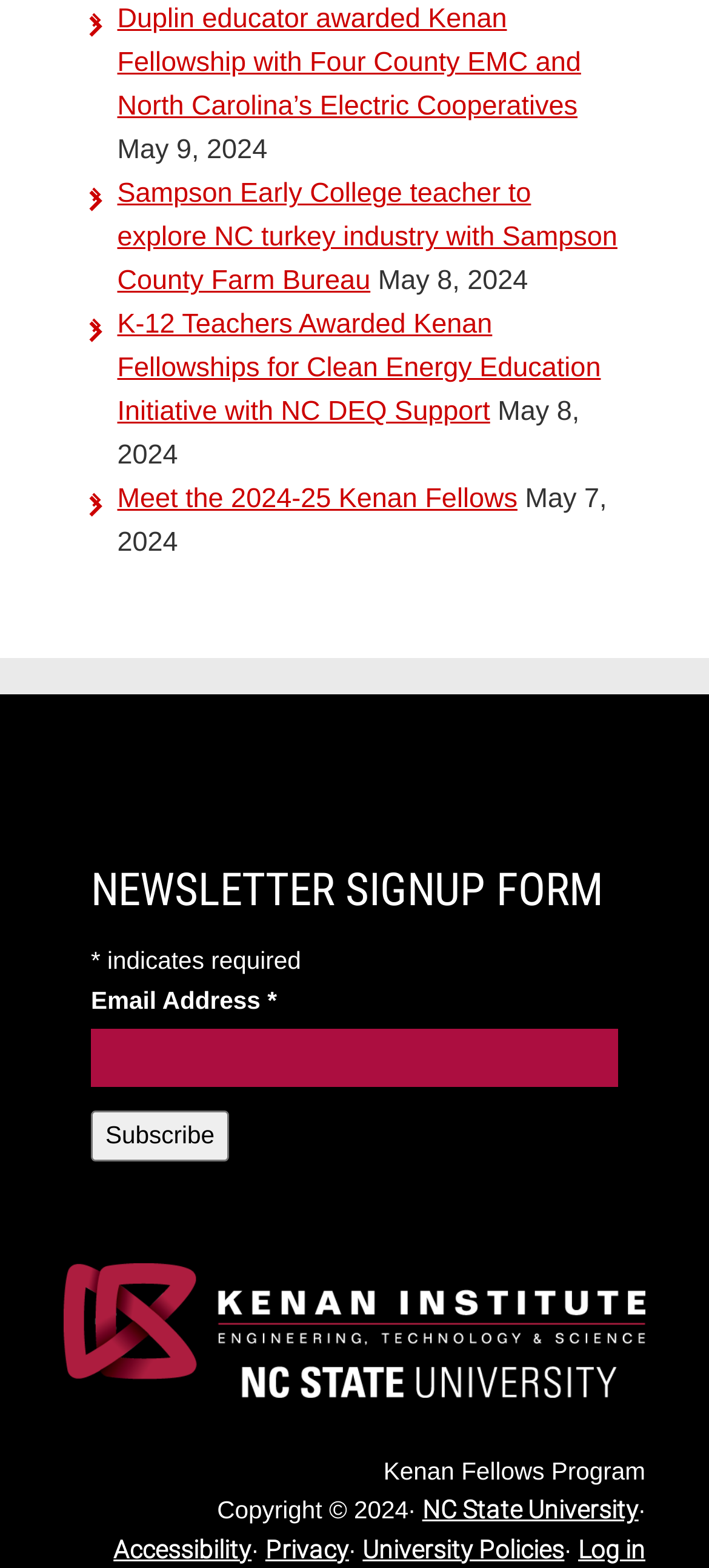Show the bounding box coordinates of the region that should be clicked to follow the instruction: "Read about Duplin educator awarded Kenan Fellowship."

[0.165, 0.003, 0.82, 0.078]